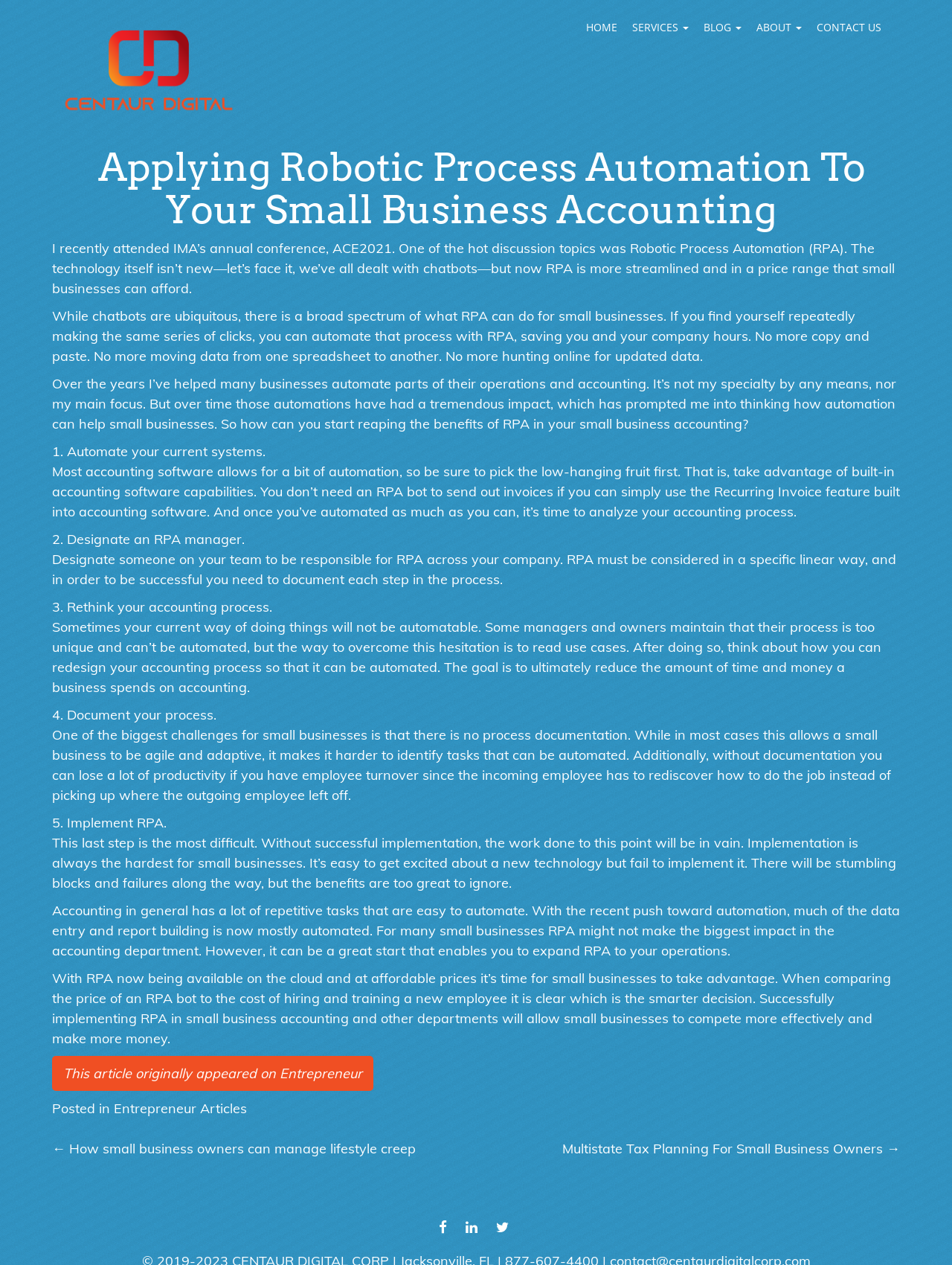Please find the bounding box coordinates in the format (top-left x, top-left y, bottom-right x, bottom-right y) for the given element description. Ensure the coordinates are floating point numbers between 0 and 1. Description: Home

[0.608, 0.01, 0.656, 0.034]